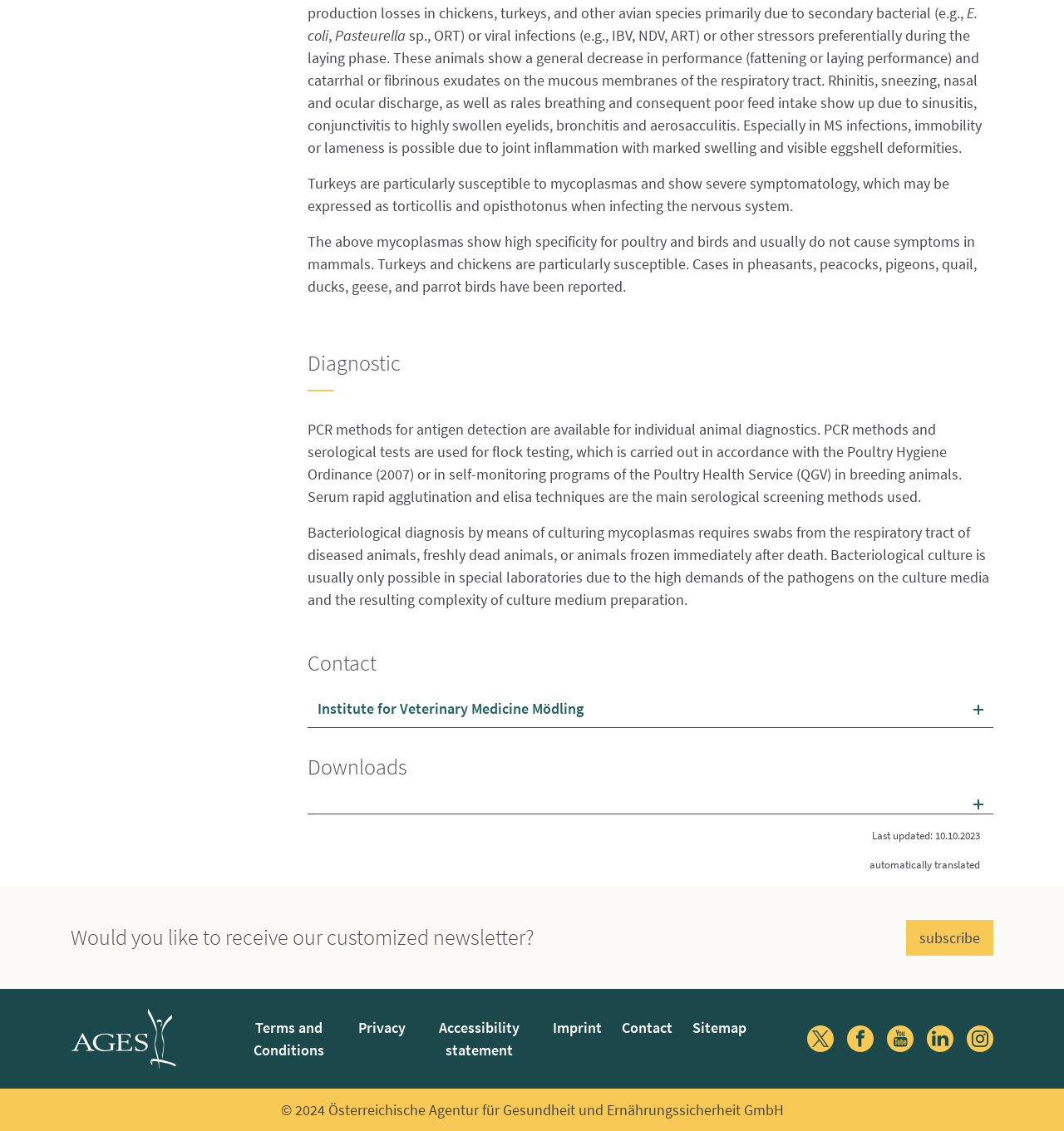Using the description "Institute for Veterinary Medicine Mödling", locate and provide the bounding box of the UI element.

[0.289, 0.61, 0.934, 0.643]